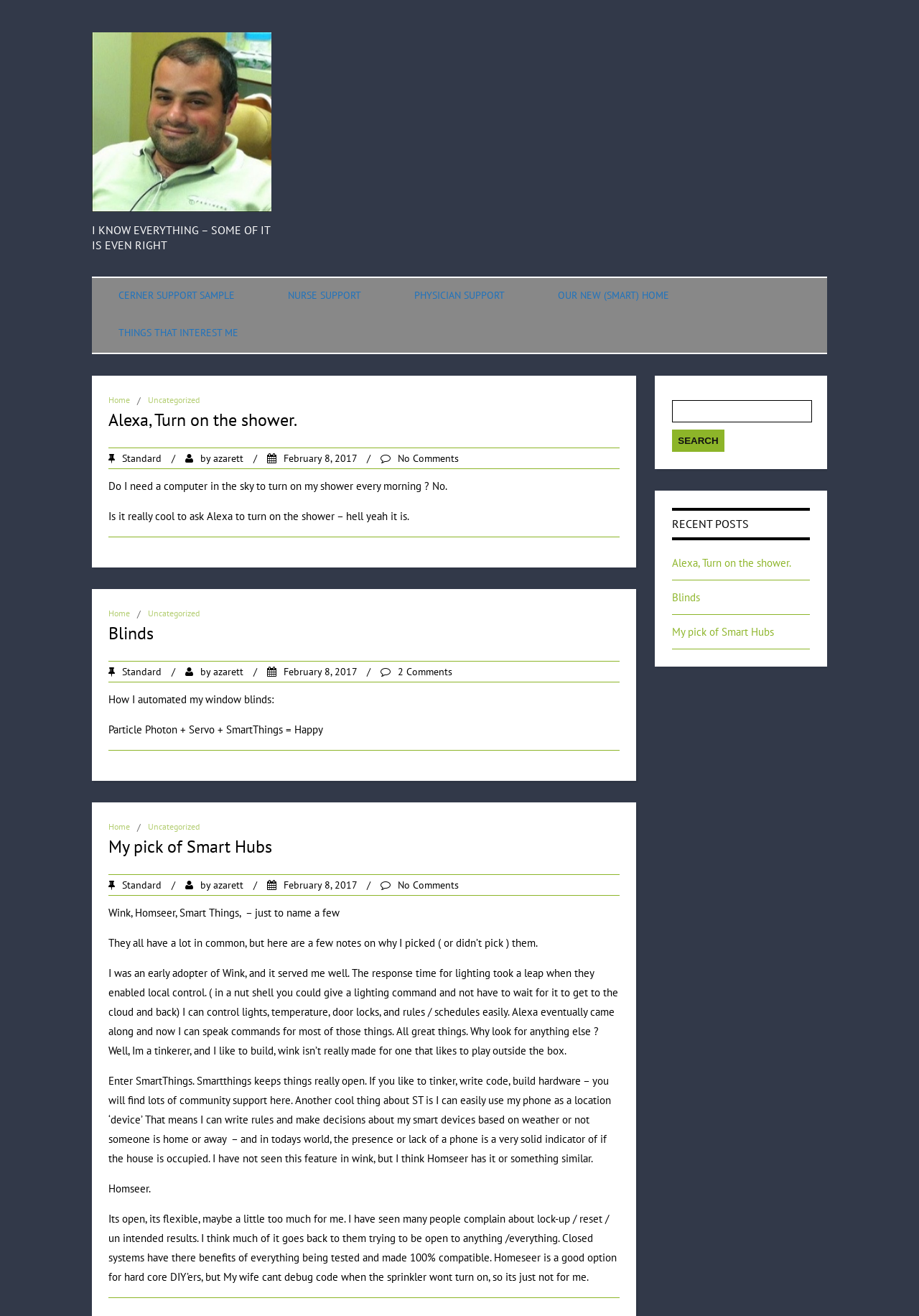Please identify the bounding box coordinates of the element's region that I should click in order to complete the following instruction: "View Mississippi John Hurt's albums". The bounding box coordinates consist of four float numbers between 0 and 1, i.e., [left, top, right, bottom].

None